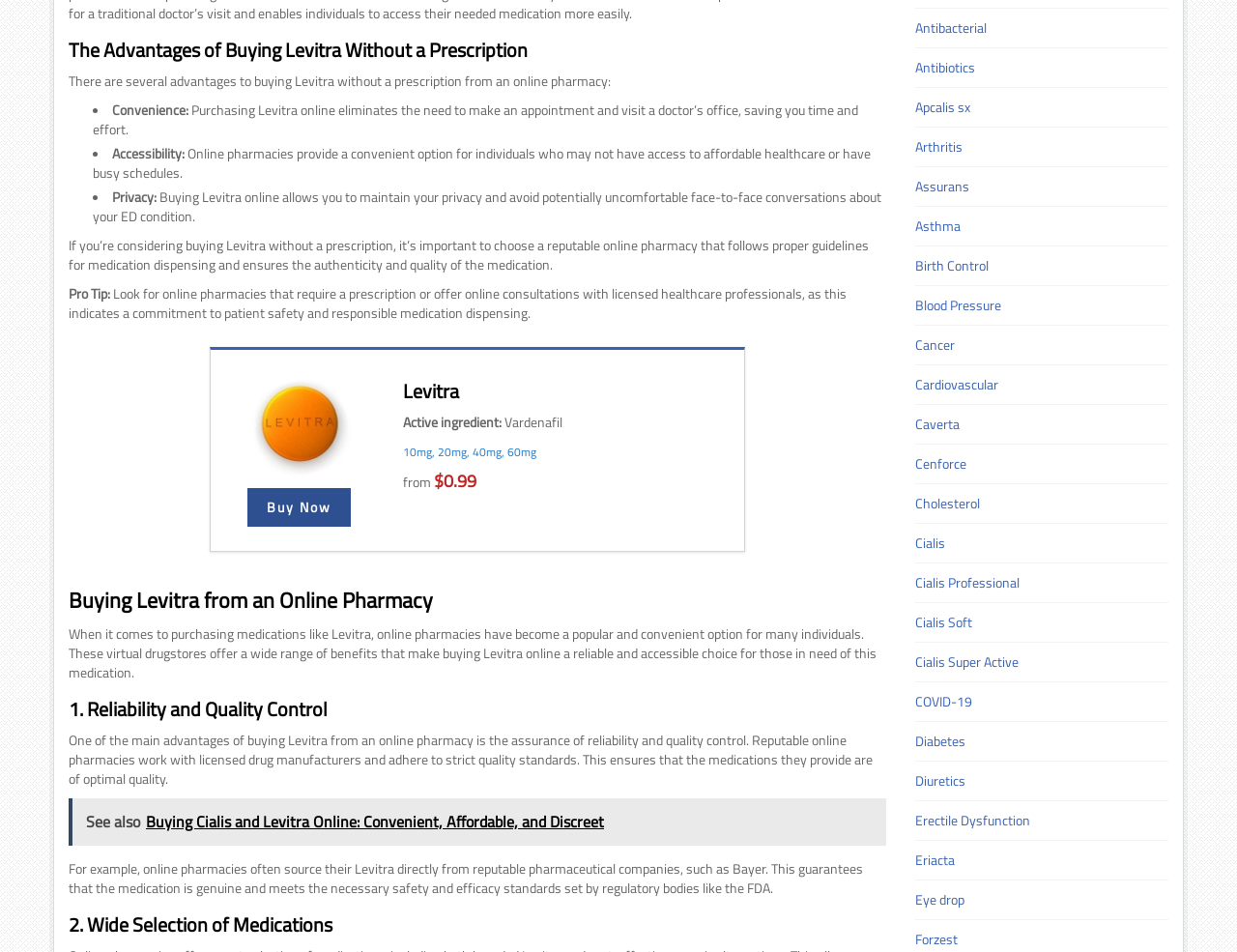What is the price range of Levitra?
Using the visual information, answer the question in a single word or phrase.

$0.99